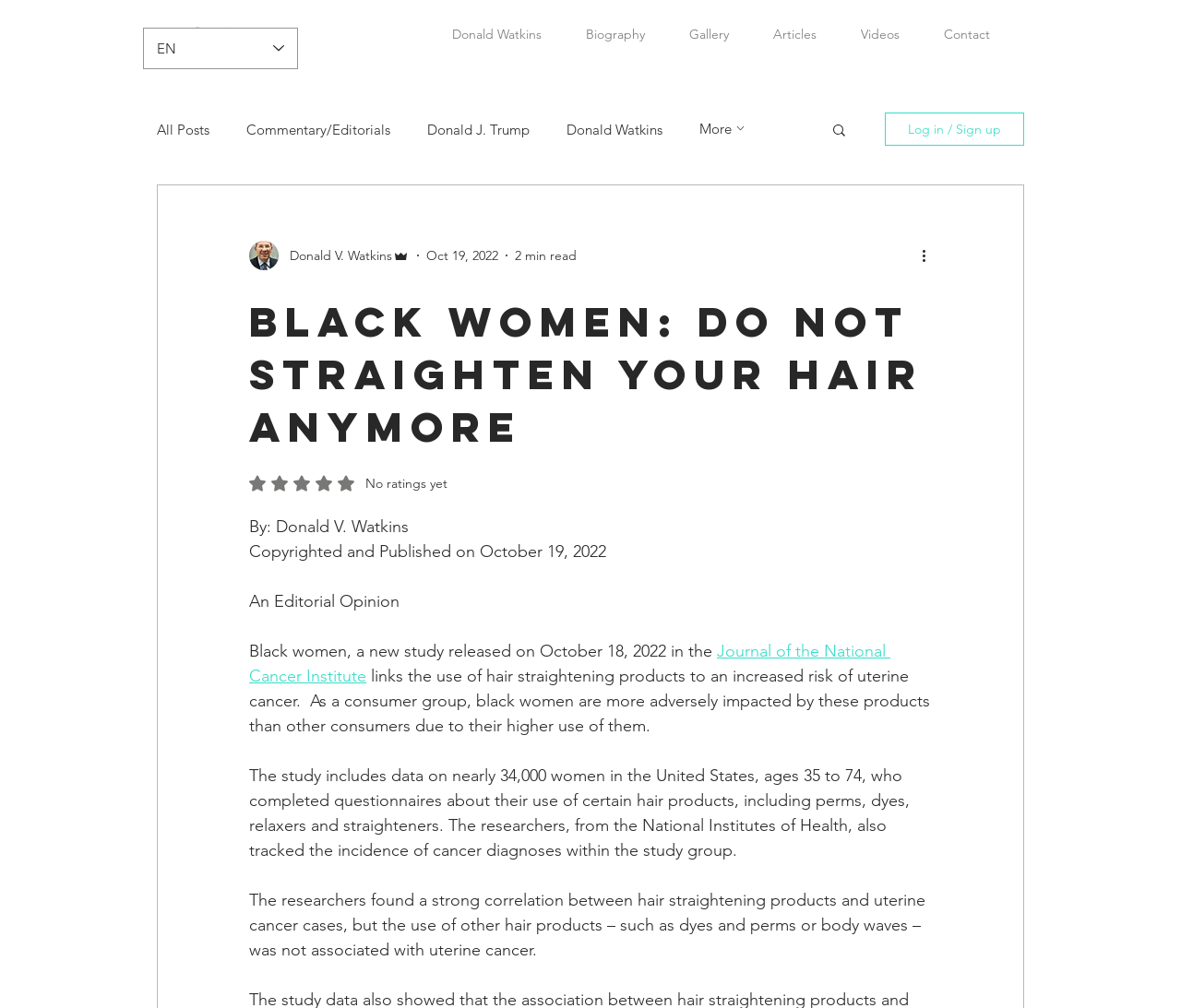Create a detailed narrative of the webpage’s visual and textual elements.

This webpage is an editorial opinion article titled "Black Women: Do Not Straighten Your Hair Anymore" written by Donald V. Watkins. At the top left corner, there is a social bar with two icons, a grey Facebook icon and a grey Twitter icon. Next to the social bar, there is a language selector with the current language set to English. 

Below the social bar and language selector, there is a navigation menu with links to the site, including "Donald Watkins", "Biography", "Gallery", "Articles", "Videos", and "Contact". 

On the left side of the page, there is another navigation menu with links to the blog, including "All Posts", "Commentary/Editorials", "Donald J. Trump", and "Donald Watkins". There is also a "More" button with an arrow icon.

On the right side of the page, there is a search button with a magnifying glass icon. Next to the search button, there is a "Log in / Sign up" button with the writer's picture and some text.

The main content of the article starts with a heading "Black Women: Do Not Straighten Your Hair Anymore" followed by the author's name, publication date, and a "2 min read" indicator. The article text is divided into several paragraphs, discussing a study that links the use of hair straightening products to an increased risk of uterine cancer in black women. The study's methodology and findings are described in detail.